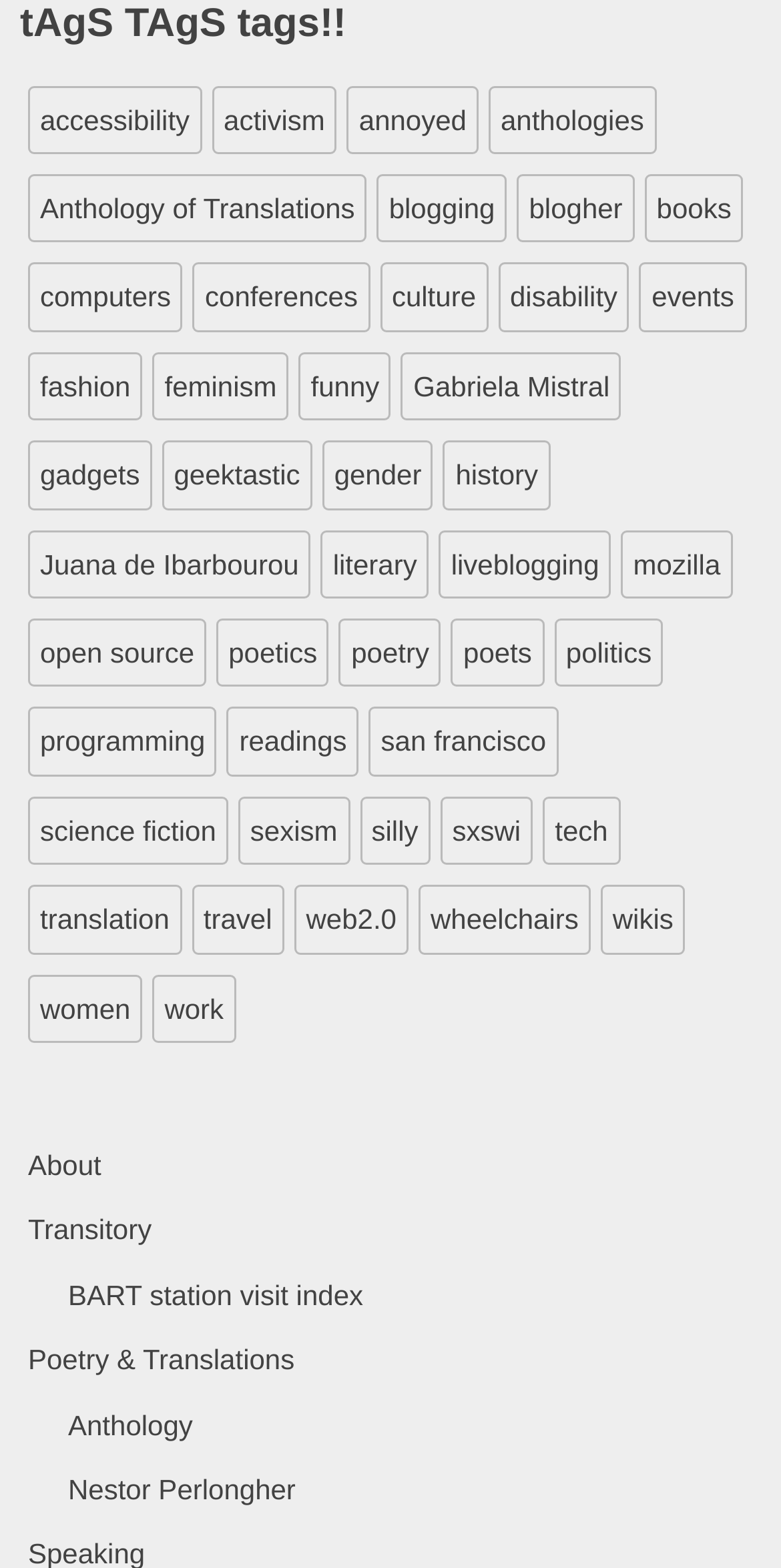Please find the bounding box coordinates of the clickable region needed to complete the following instruction: "click on the link to access the page about feminism". The bounding box coordinates must consist of four float numbers between 0 and 1, i.e., [left, top, right, bottom].

[0.195, 0.225, 0.37, 0.268]